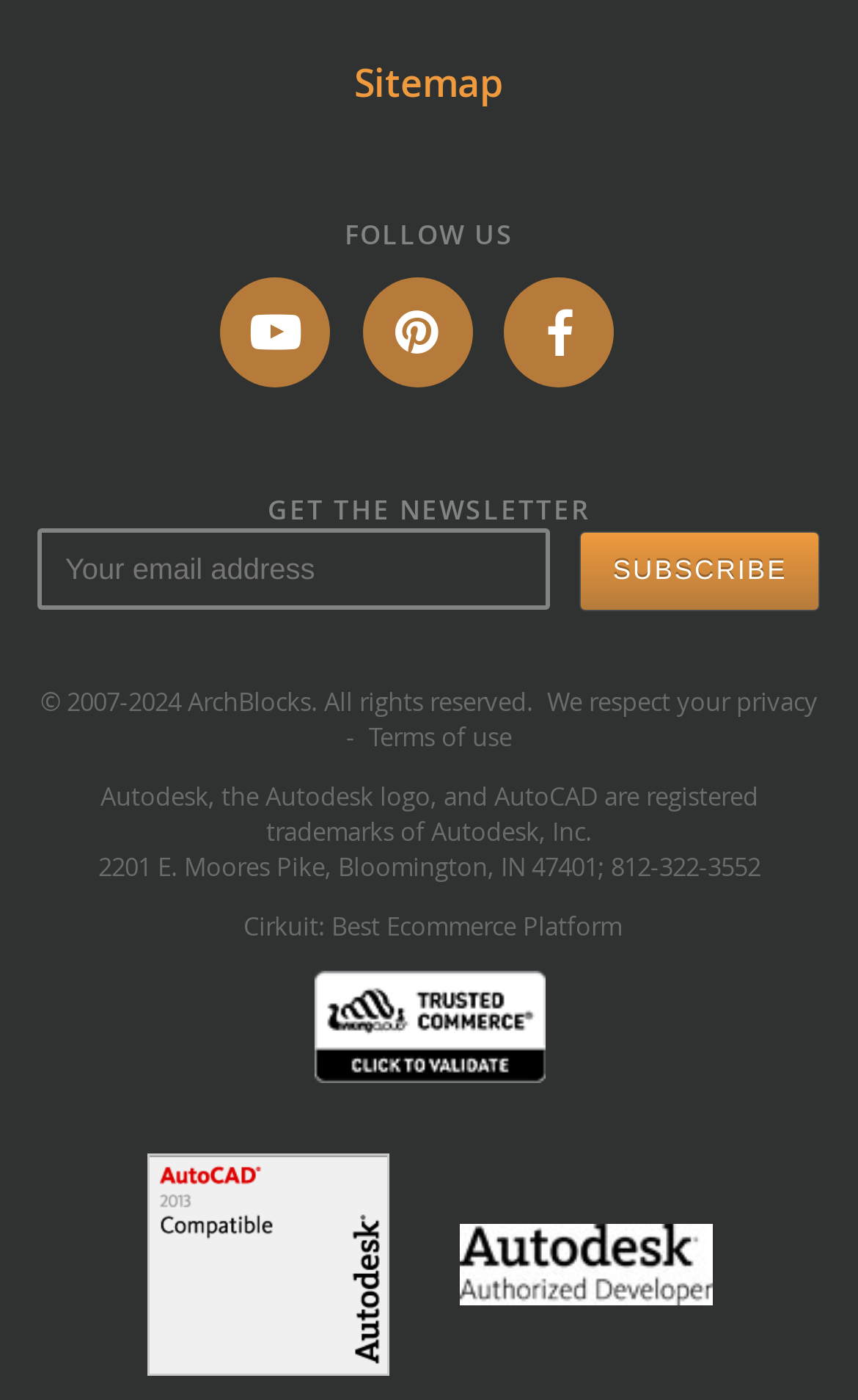What is the address of the company?
Answer the question using a single word or phrase, according to the image.

2201 E. Moores Pike, Bloomington, IN 47401